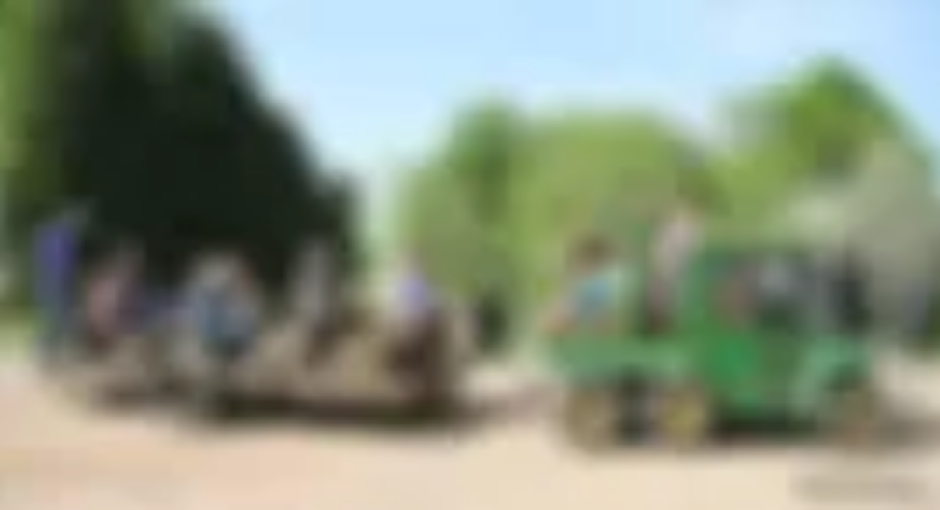What is the color of the sky in the image?
Please respond to the question with a detailed and well-explained answer.

The caption describes the background of the image, stating that the clear blue sky adds to the cheerful atmosphere, which suggests that the sky is a prominent feature in the image and its color is easily identifiable.